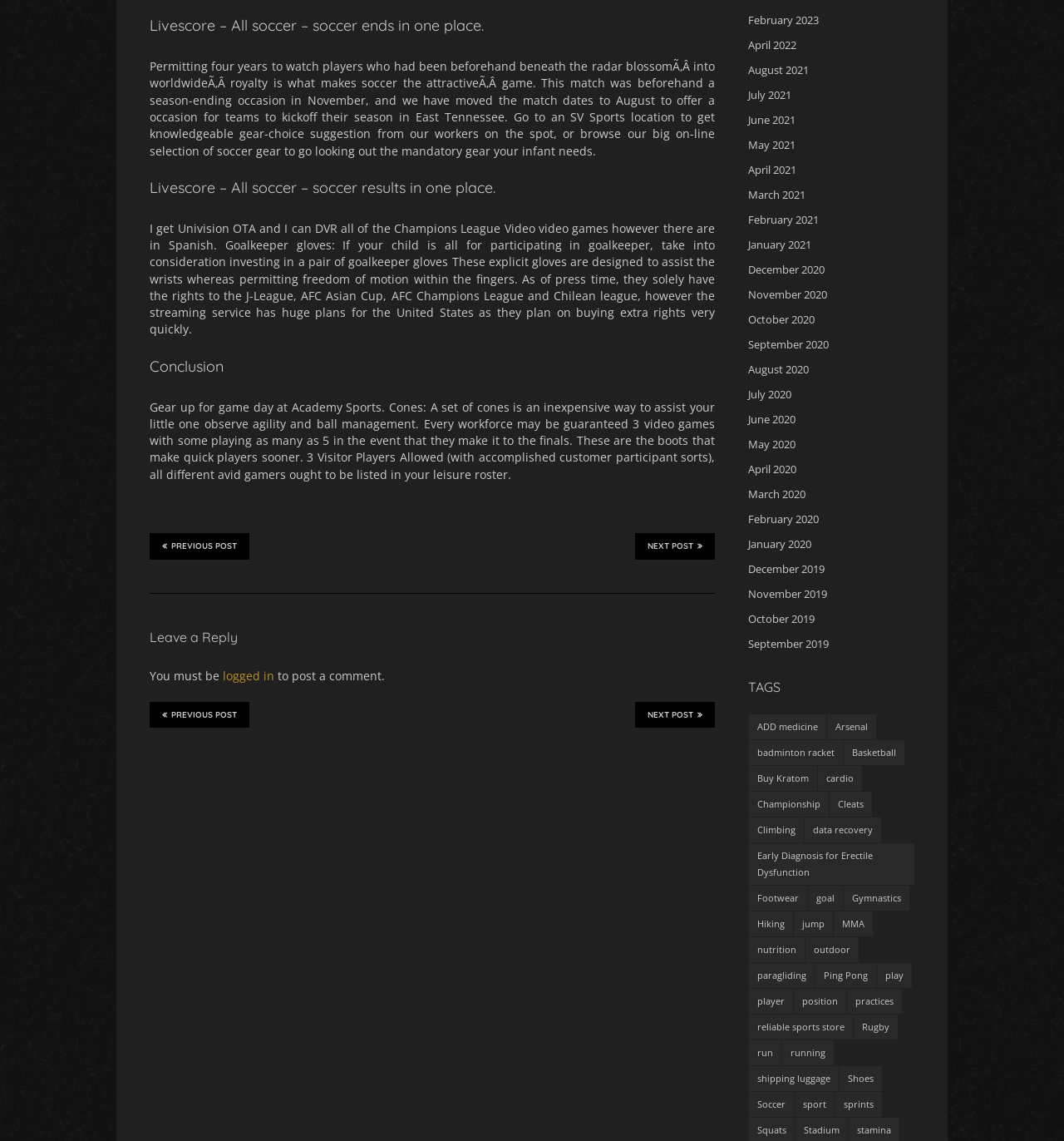Determine the bounding box coordinates of the clickable region to follow the instruction: "Click on NEXT POST".

[0.597, 0.467, 0.672, 0.49]